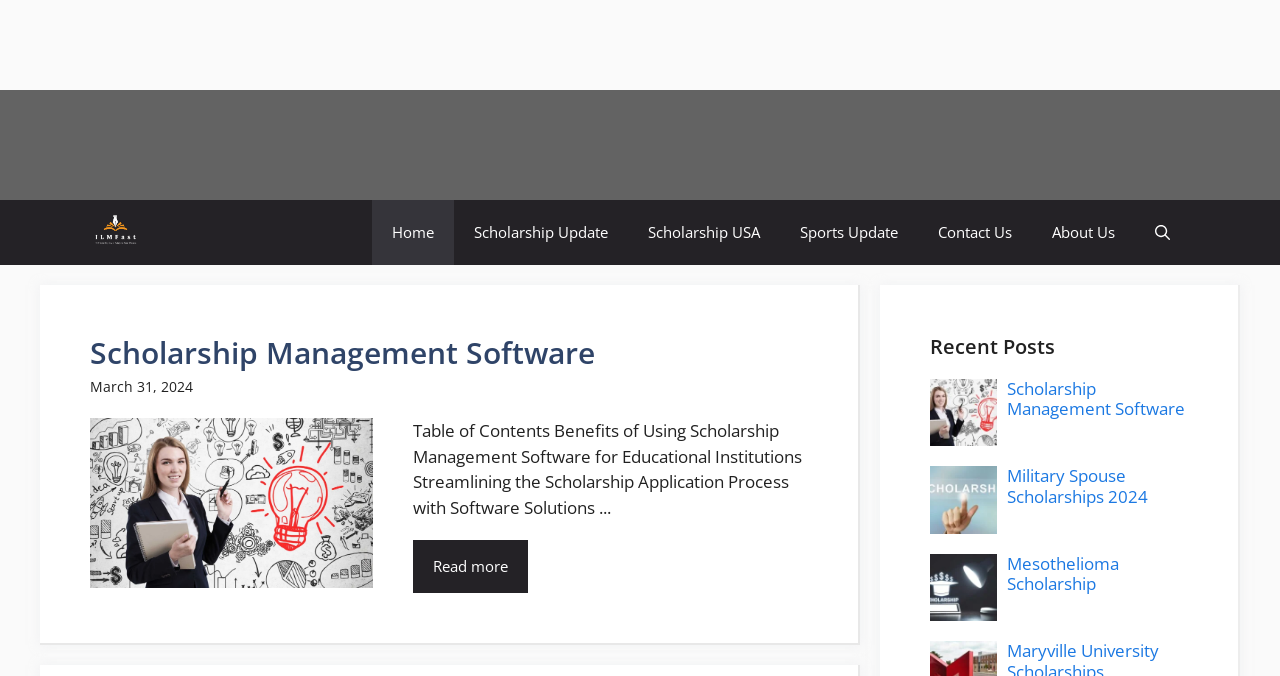Identify the bounding box coordinates for the element you need to click to achieve the following task: "Click the 'Home' link". Provide the bounding box coordinates as four float numbers between 0 and 1, in the form [left, top, right, bottom].

[0.291, 0.296, 0.355, 0.392]